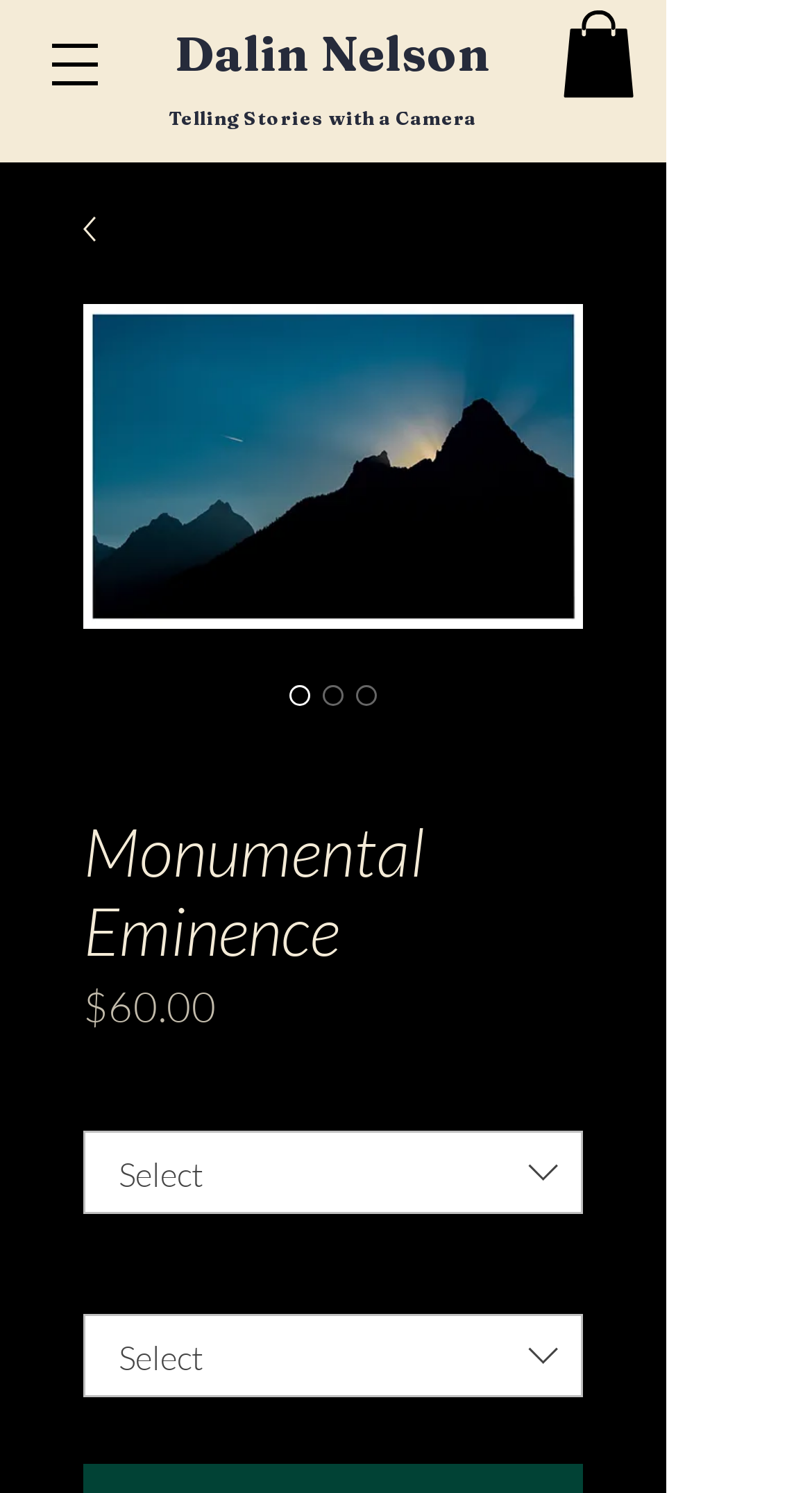What type of content is being presented?
From the details in the image, provide a complete and detailed answer to the question.

The webpage has a heading 'Telling Stories with a Camera', which suggests that the content being presented is a story or narrative that is being told through the use of a camera, possibly photography or videography.